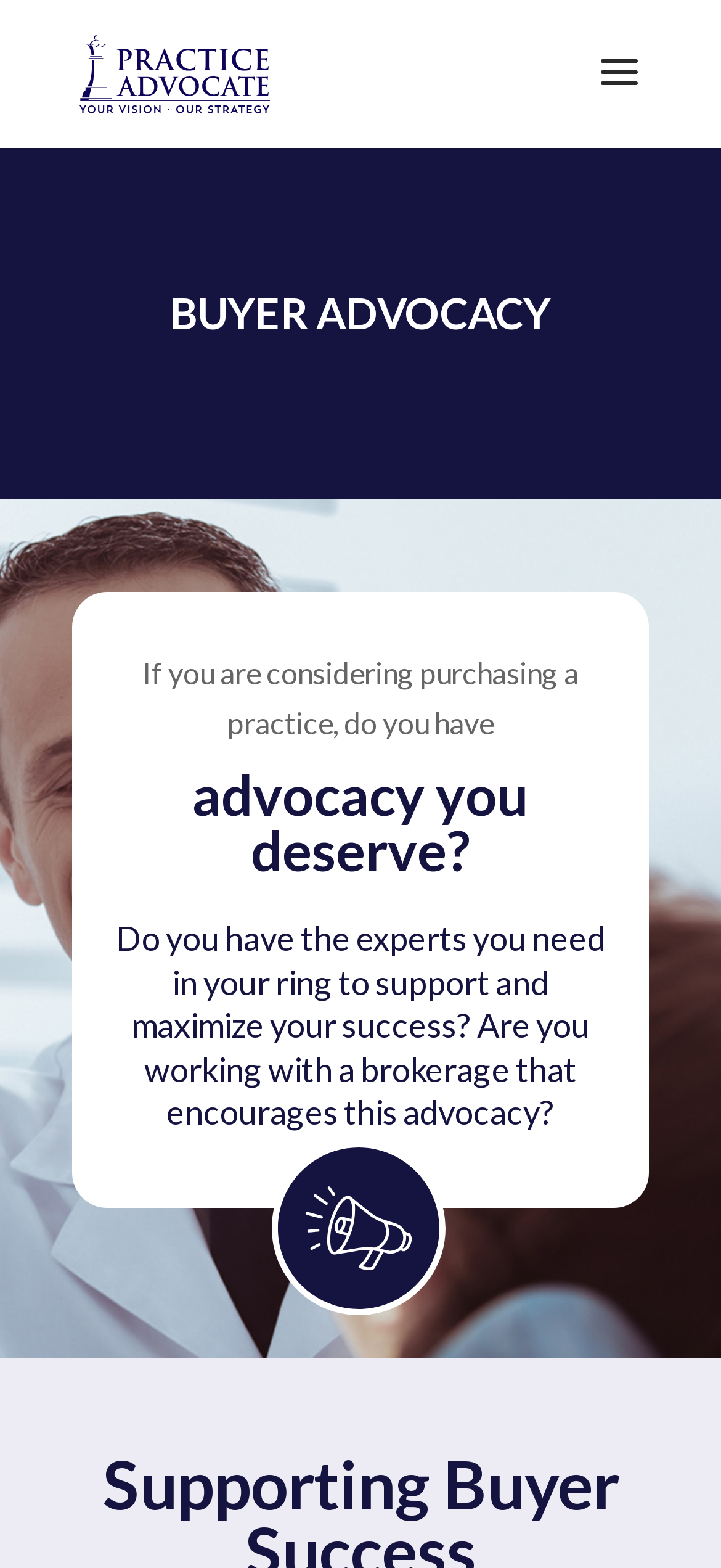Give a detailed account of the webpage's layout and content.

The webpage is about Buyer Advocacy, specifically Practice Advocate. At the top, there is a link and an image, both labeled "Practice Advocate", positioned side by side. Below them, a prominent heading "BUYER ADVOCACY" spans across the page. 

Following the heading, there is a paragraph of text that starts with "If you are considering purchasing a practice, do you have", which takes up a significant portion of the page. 

Below this text, there are two consecutive headings. The first one asks "advocacy you deserve?" and the second one is a longer question, "Do you have the experts you need in your ring to support and maximize your success? Are you working with a brokerage that encourages this advocacy?" These headings are positioned near the center of the page.

To the right of the second heading, there is an image, although its content is not specified.